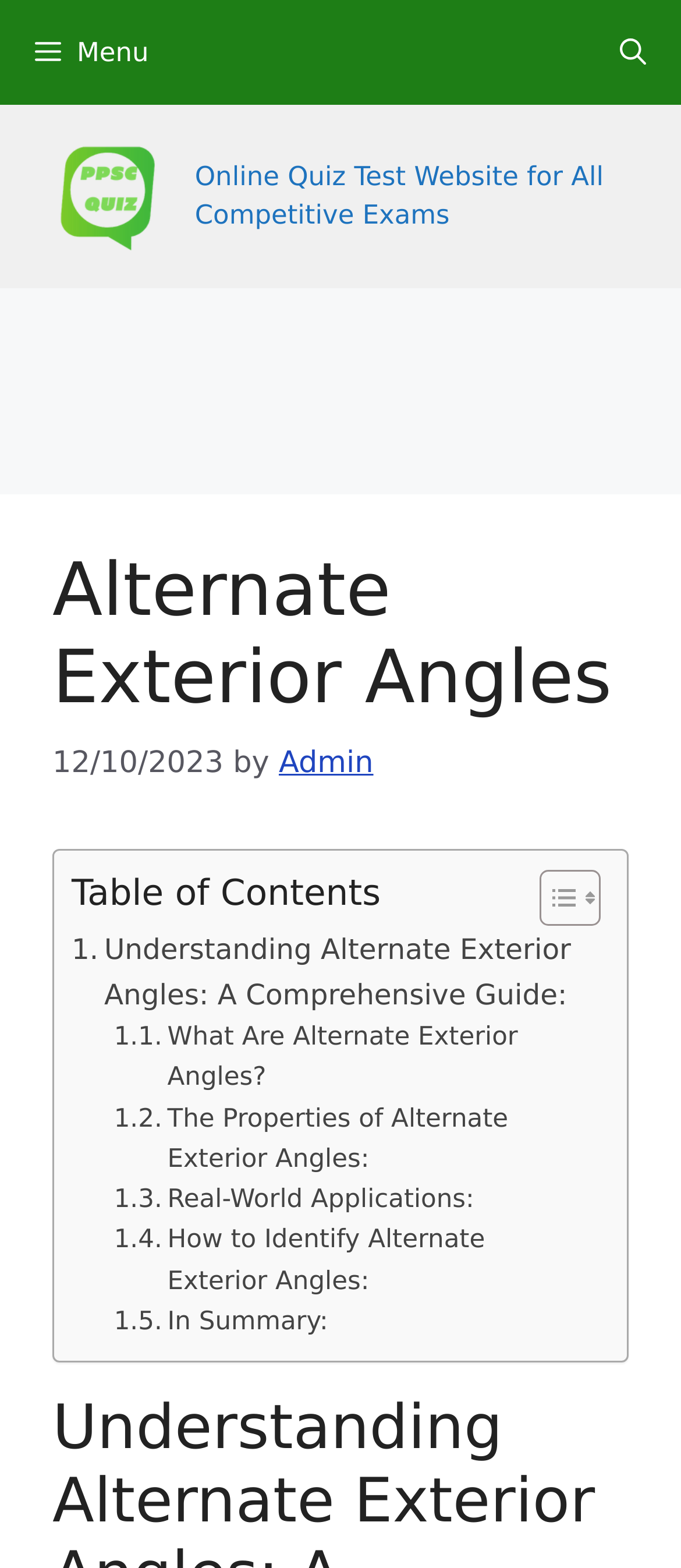From the element description: "aria-label="Open Search Bar"", extract the bounding box coordinates of the UI element. The coordinates should be expressed as four float numbers between 0 and 1, in the order [left, top, right, bottom].

[0.859, 0.0, 1.0, 0.067]